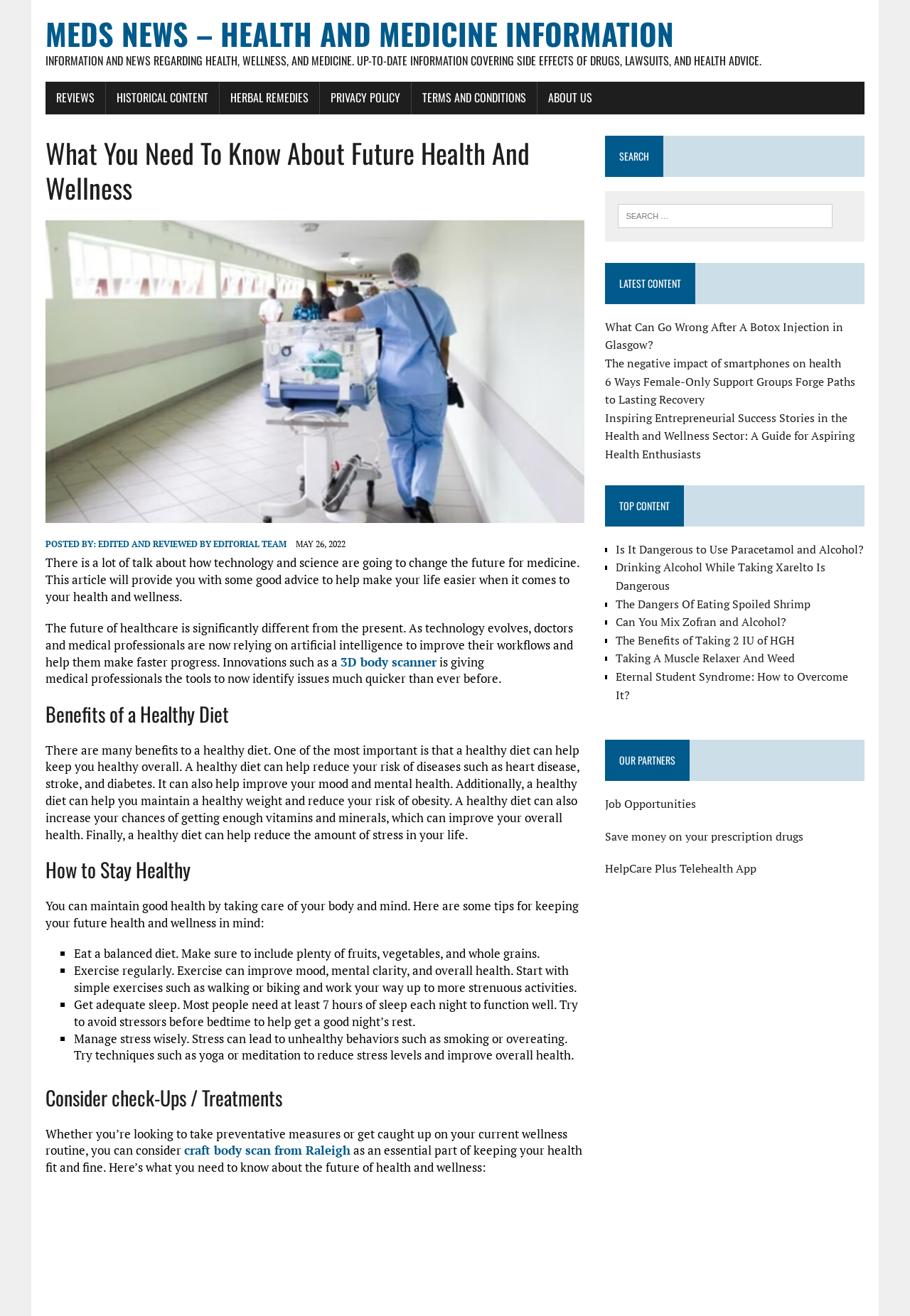Provide the bounding box coordinates of the section that needs to be clicked to accomplish the following instruction: "Read about the benefits of a healthy diet."

[0.05, 0.533, 0.642, 0.553]